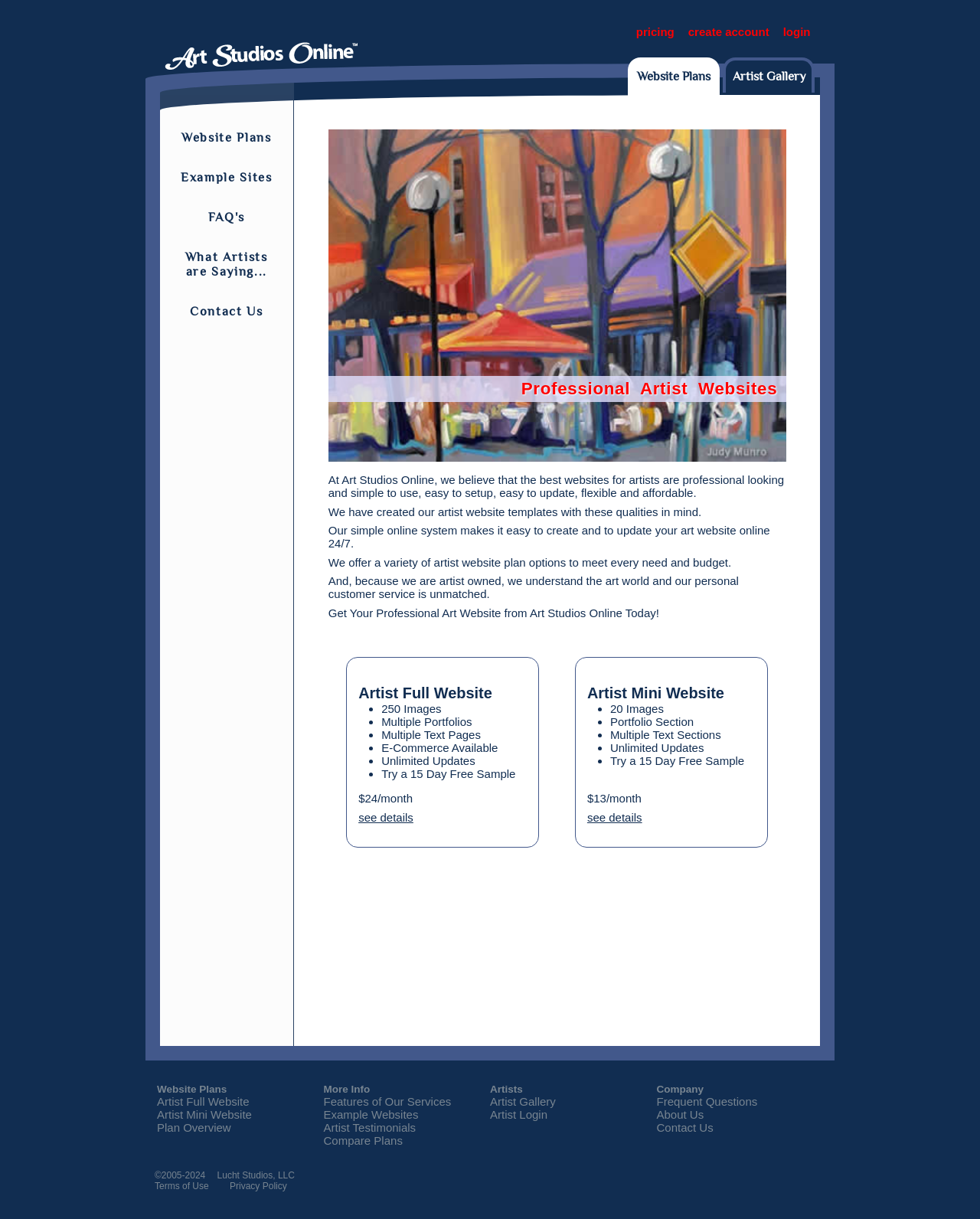What is the name of the company?
Give a single word or phrase as your answer by examining the image.

Art Studios Online